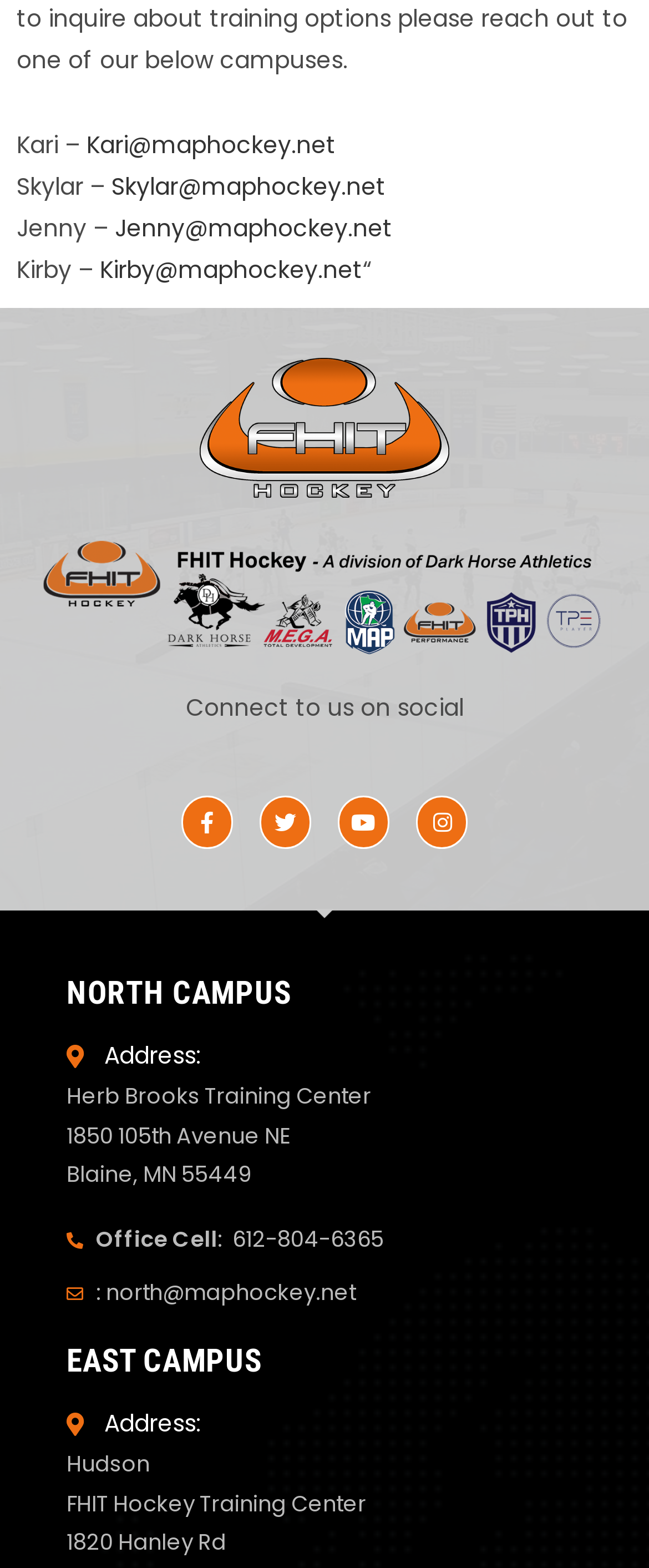Please specify the bounding box coordinates of the clickable section necessary to execute the following command: "Get directions to East Campus".

[0.103, 0.949, 0.564, 0.969]